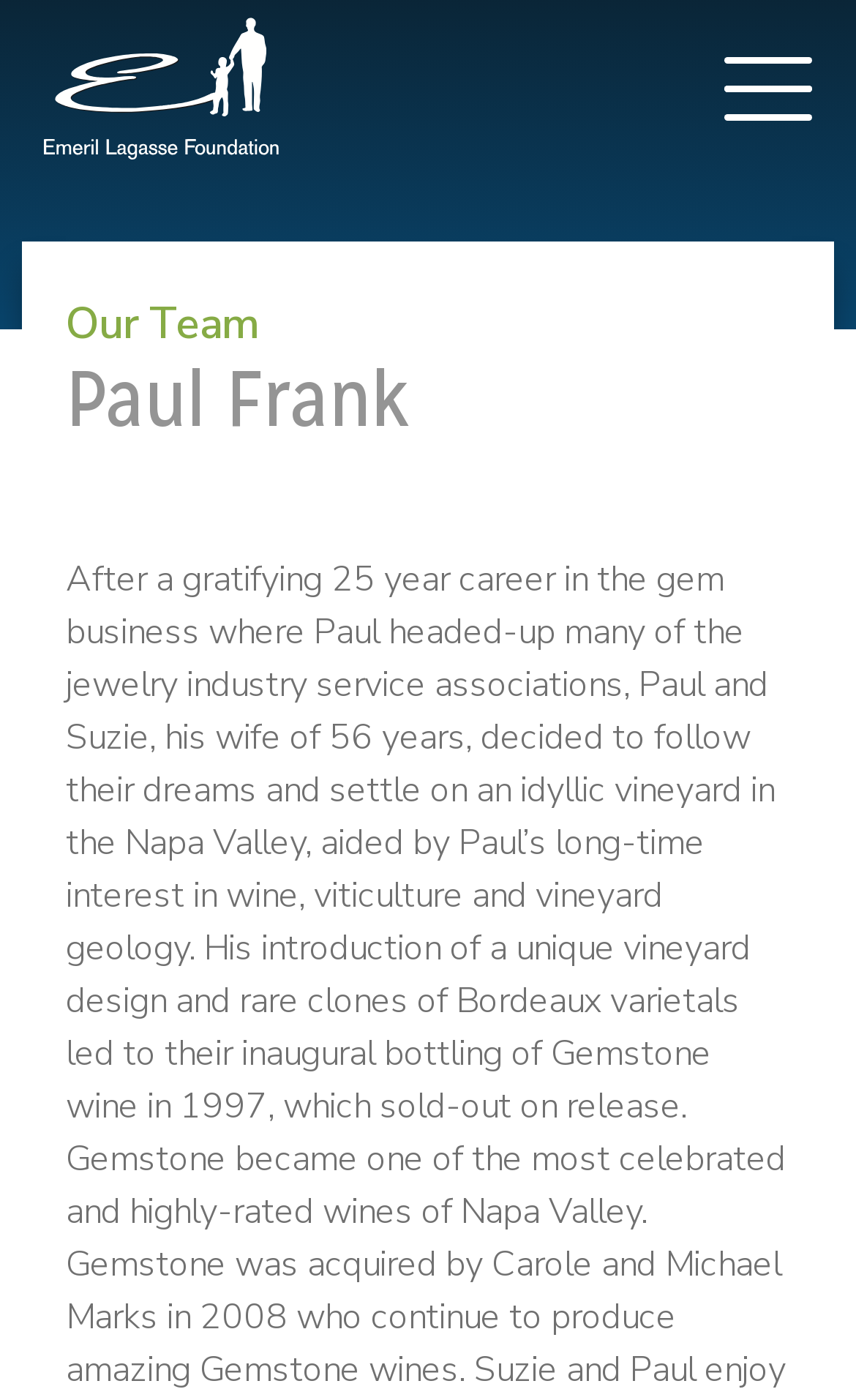Give an in-depth explanation of the webpage layout and content.

The webpage is about Paul Frank, with a focus on his career and personal life. At the top left of the page, there are two links, each accompanied by an image. These links are positioned side by side, taking up a small portion of the top section of the page. 

Below these links, there is a button located at the top right corner of the page. Underneath the button, there is a large figure that spans the entire width of the page, taking up about a quarter of the page's height.

The main content of the page is divided into sections, with a heading that reads "Paul Frank" positioned at the top center of the page. This heading is preceded by a static text "Our Team" located at the top left of the page, slightly above the heading. The meta description provides a brief glimpse into Paul's career and personal life, mentioning his 25-year career in the gem business and his wife of 56 years, Suzie.